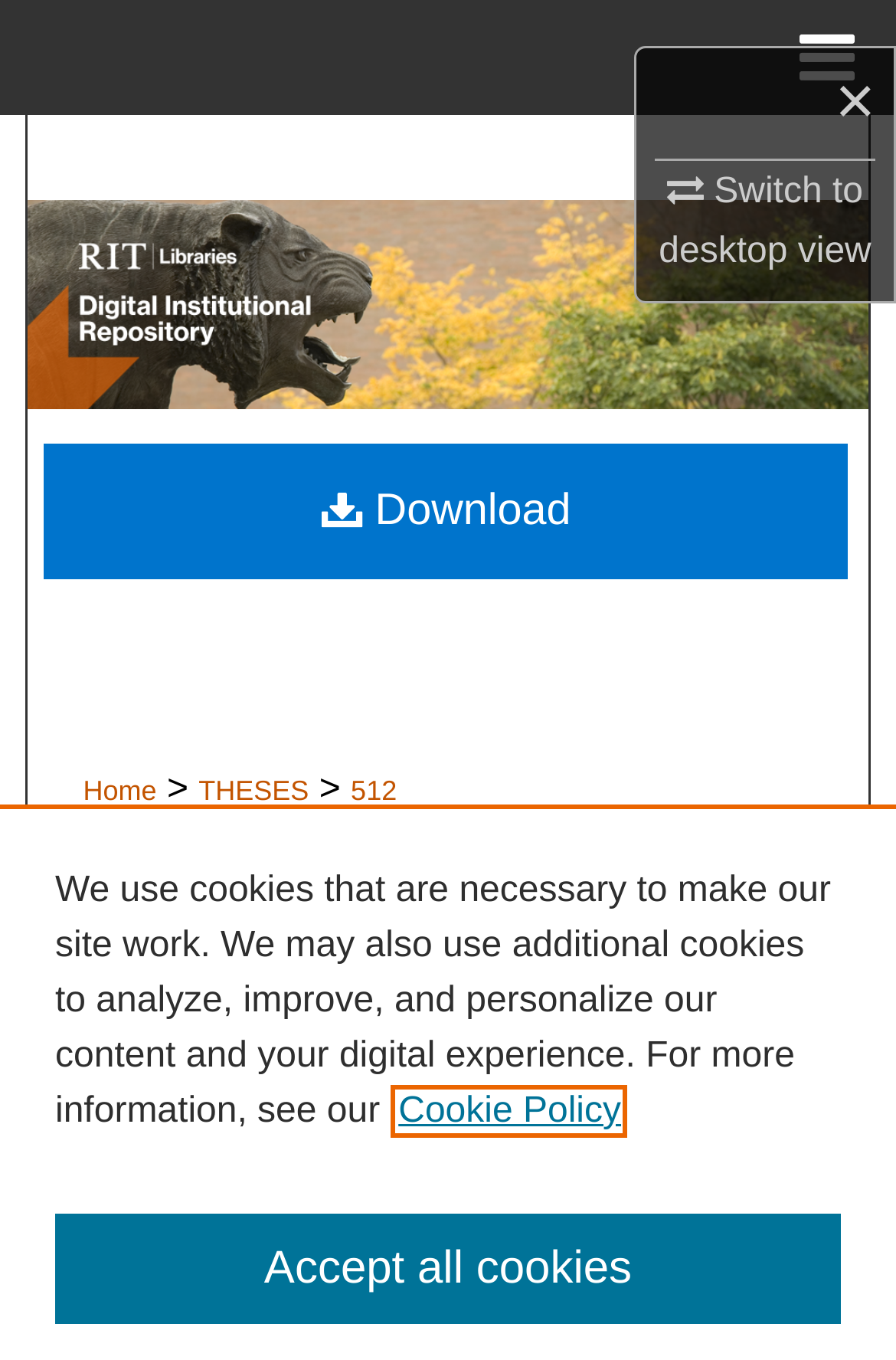Please extract the title of the webpage.

A Study discussing the future outlook of REITs after the REIT modernization act